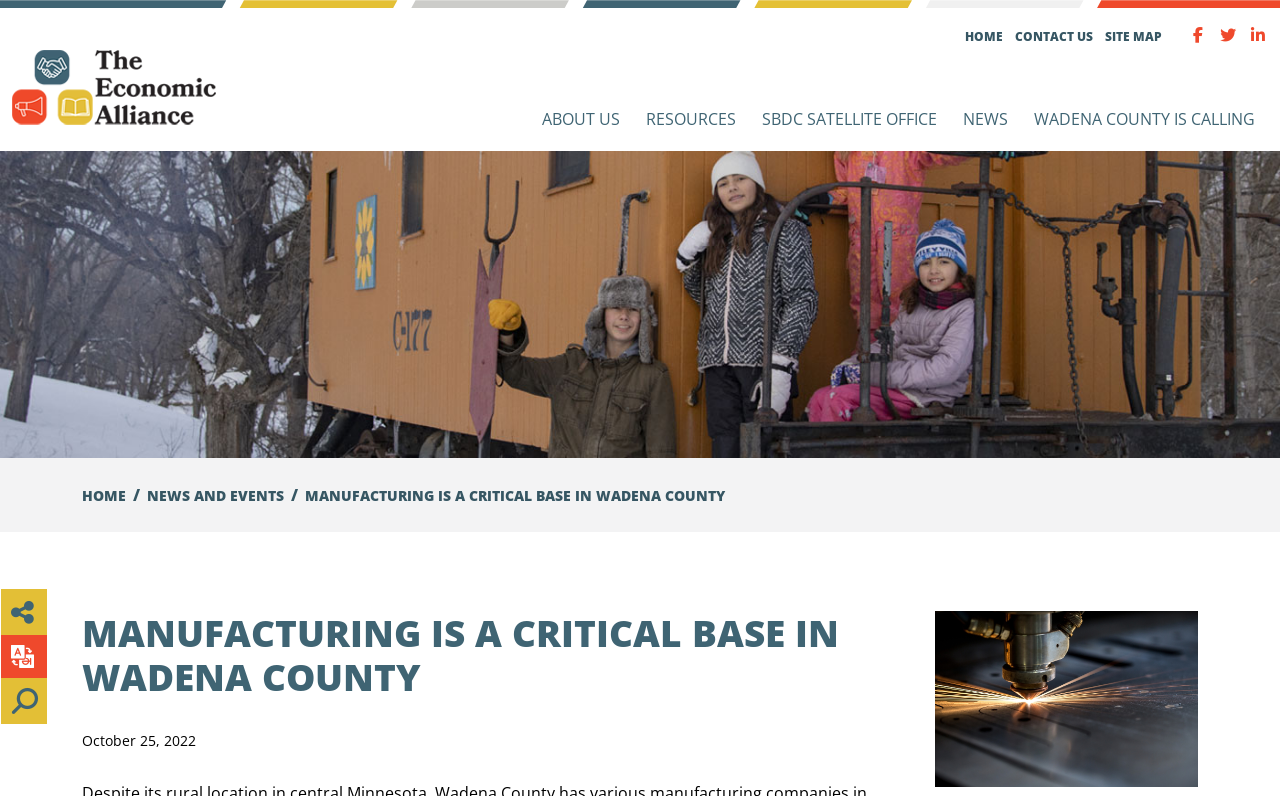Given the following UI element description: "Wadena County is Calling", find the bounding box coordinates in the webpage screenshot.

[0.798, 0.109, 0.991, 0.19]